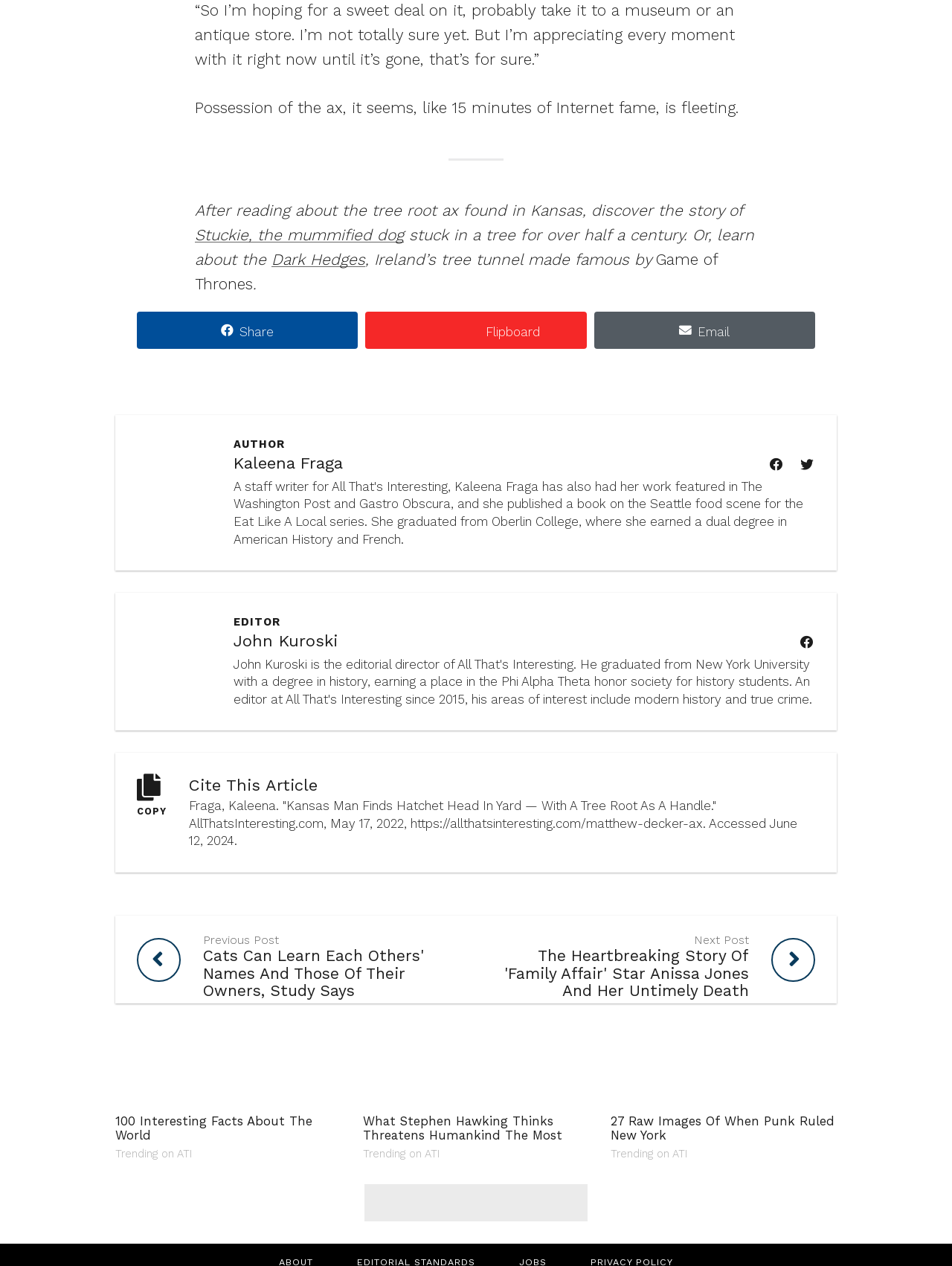Locate the bounding box coordinates of the clickable element to fulfill the following instruction: "Share the article". Provide the coordinates as four float numbers between 0 and 1 in the format [left, top, right, bottom].

[0.144, 0.246, 0.376, 0.276]